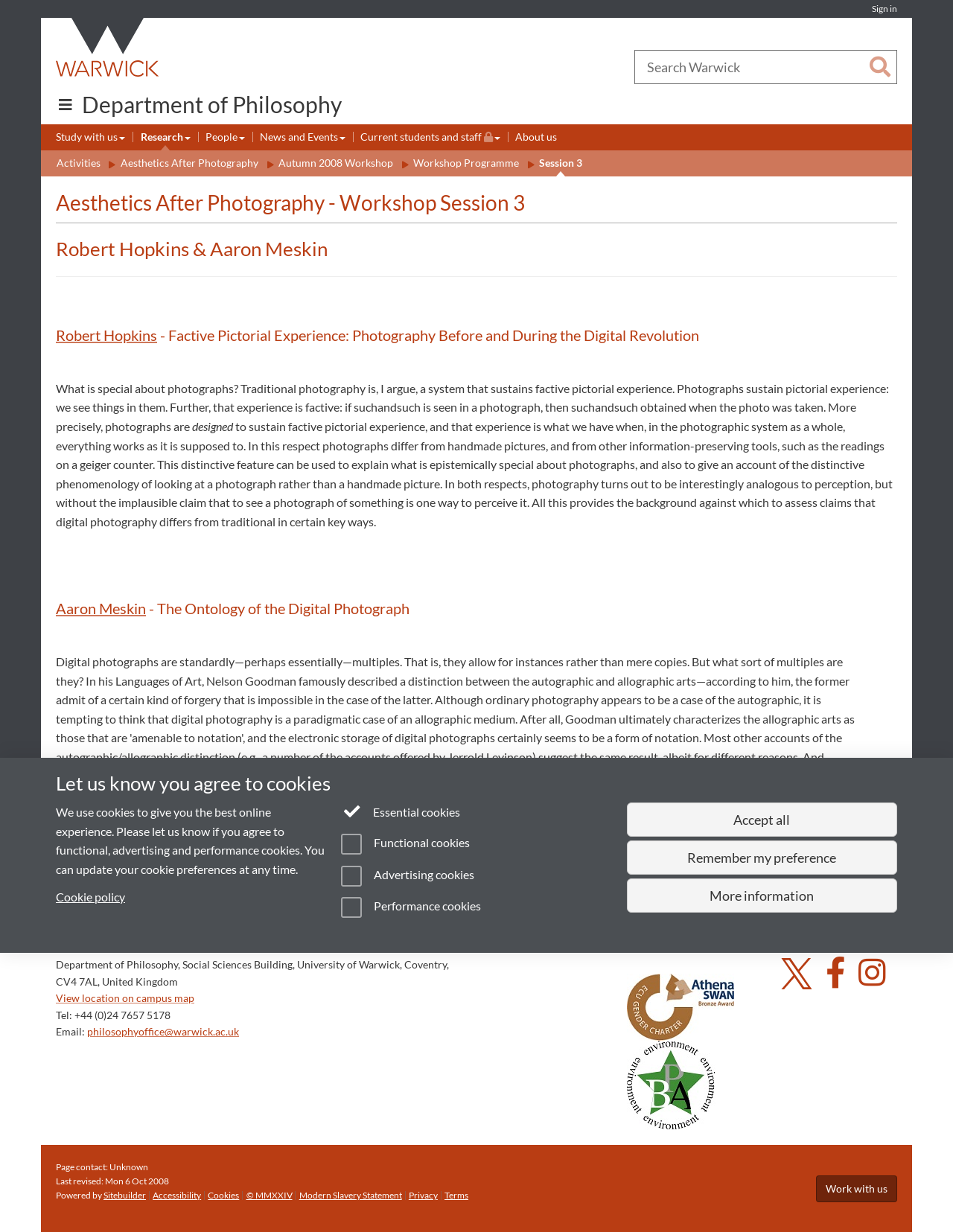Predict the bounding box for the UI component with the following description: "title="University of Warwick homepage"".

[0.051, 0.015, 0.176, 0.063]